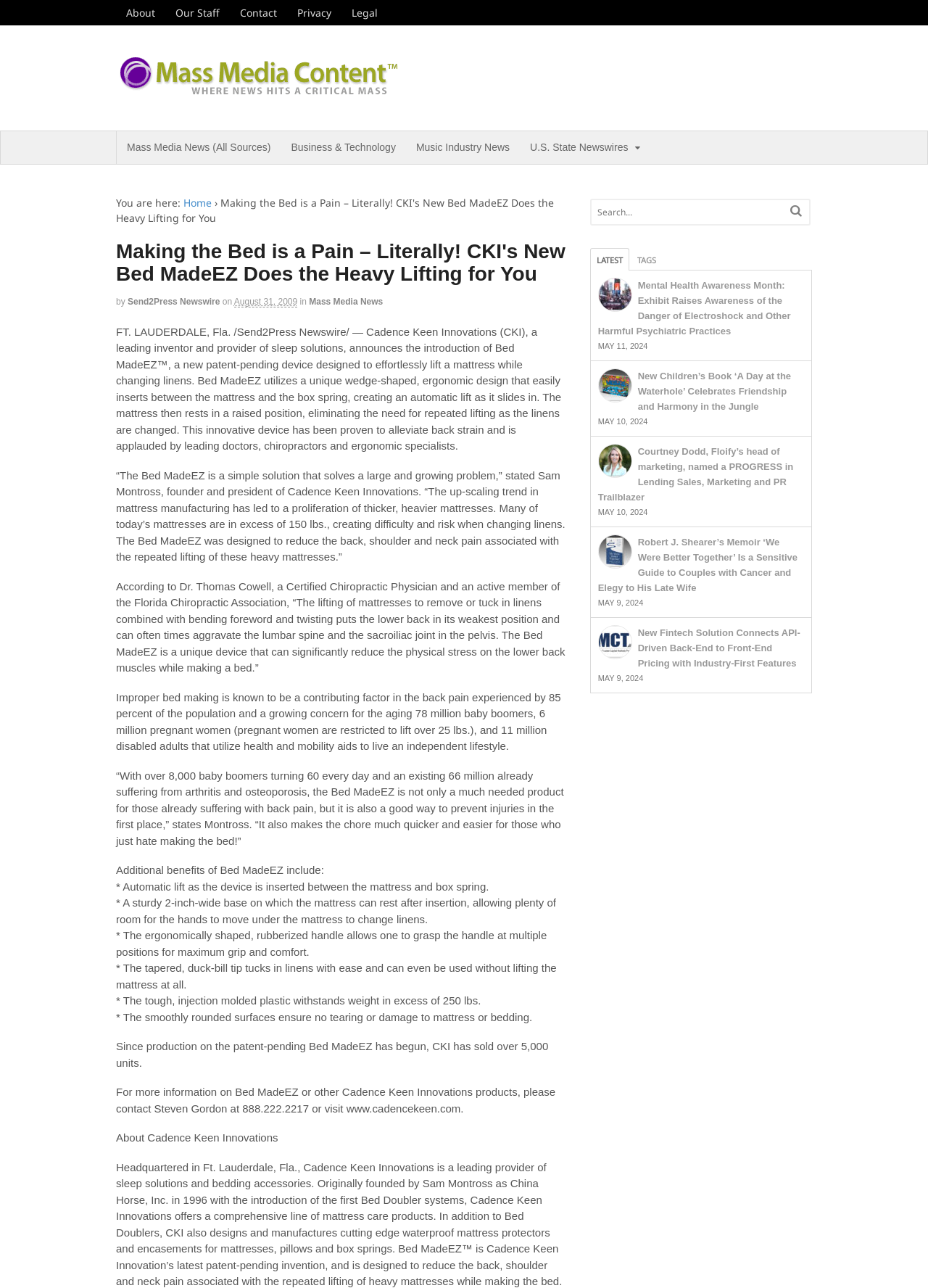Could you locate the bounding box coordinates for the section that should be clicked to accomplish this task: "Search for something".

[0.637, 0.155, 0.849, 0.174]